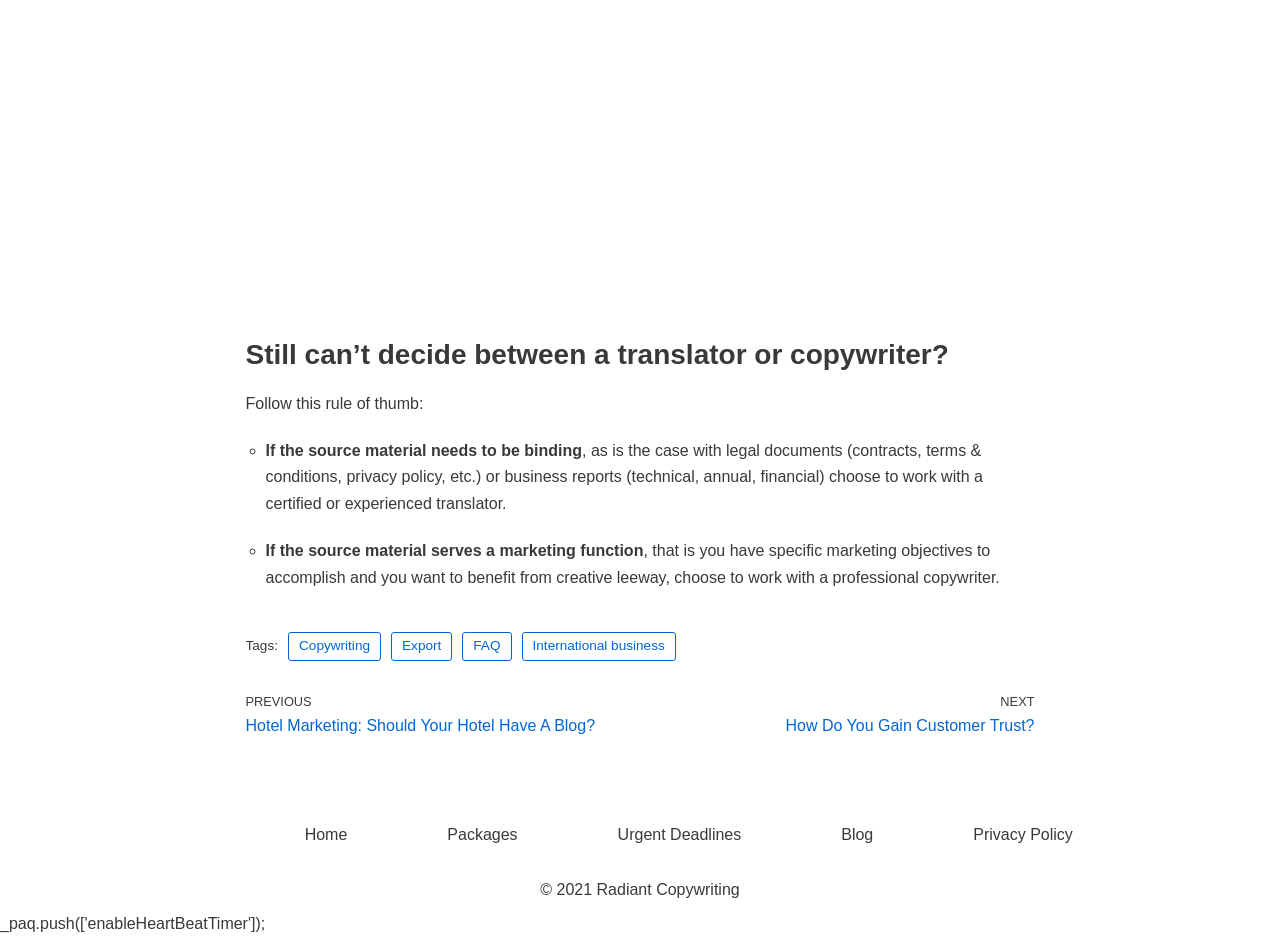What type of documents require a certified translator?
Please provide a comprehensive and detailed answer to the question.

According to the webpage, if the source material needs to be binding, such as legal documents (contracts, terms & conditions, privacy policy, etc.) or business reports (technical, annual, financial), it is recommended to work with a certified or experienced translator.